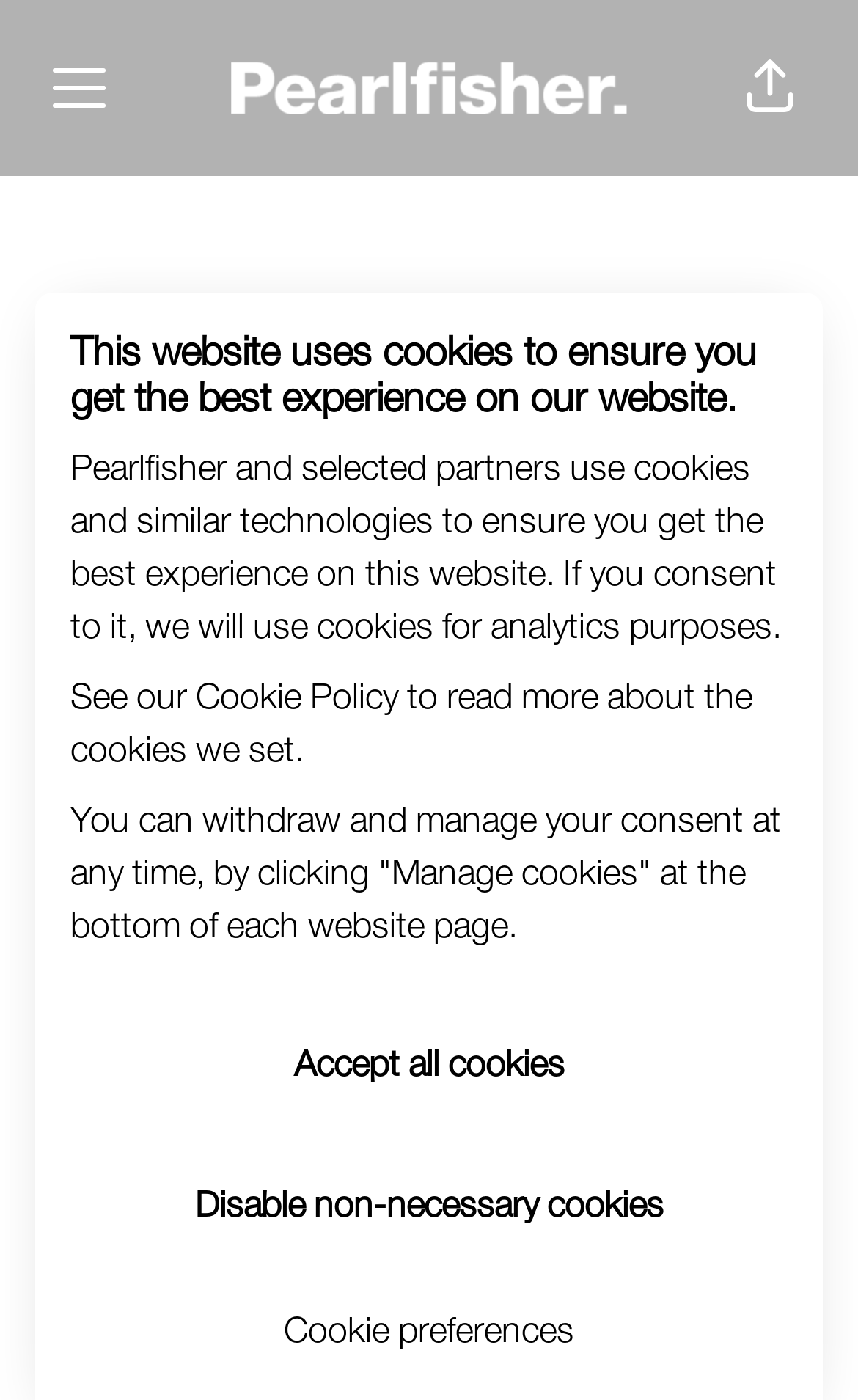What is the type of job listed below the 'London' heading?
Look at the image and respond to the question as thoroughly as possible.

I looked at the job listing below the 'London' heading and found that it is a 'Freelance Finance Director (Maternity Cover) Operations' job, so the type of job is Finance Director.